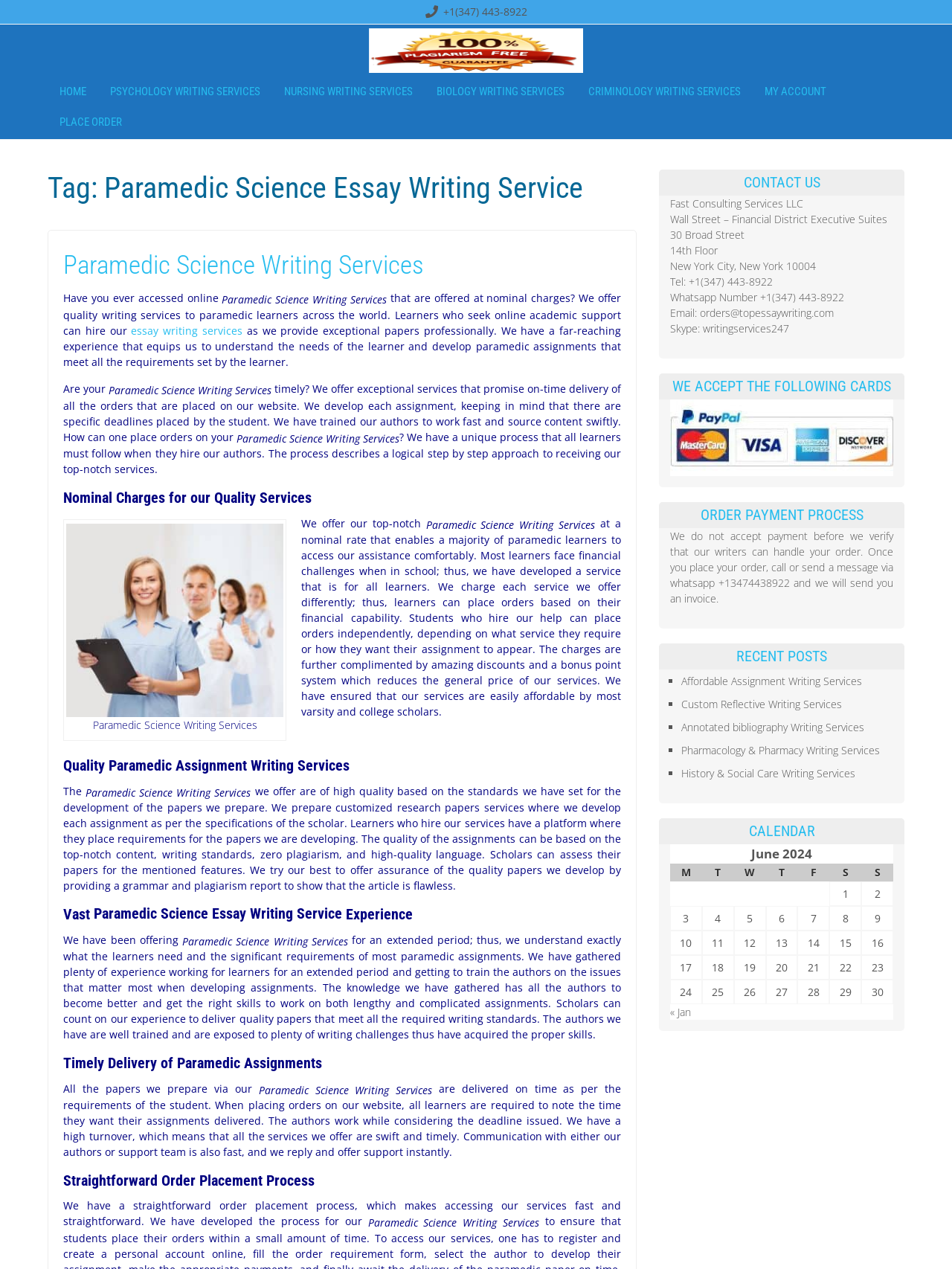Find the bounding box coordinates for the element that must be clicked to complete the instruction: "view 'Paramedic Science Writing Services'". The coordinates should be four float numbers between 0 and 1, indicated as [left, top, right, bottom].

[0.066, 0.197, 0.652, 0.222]